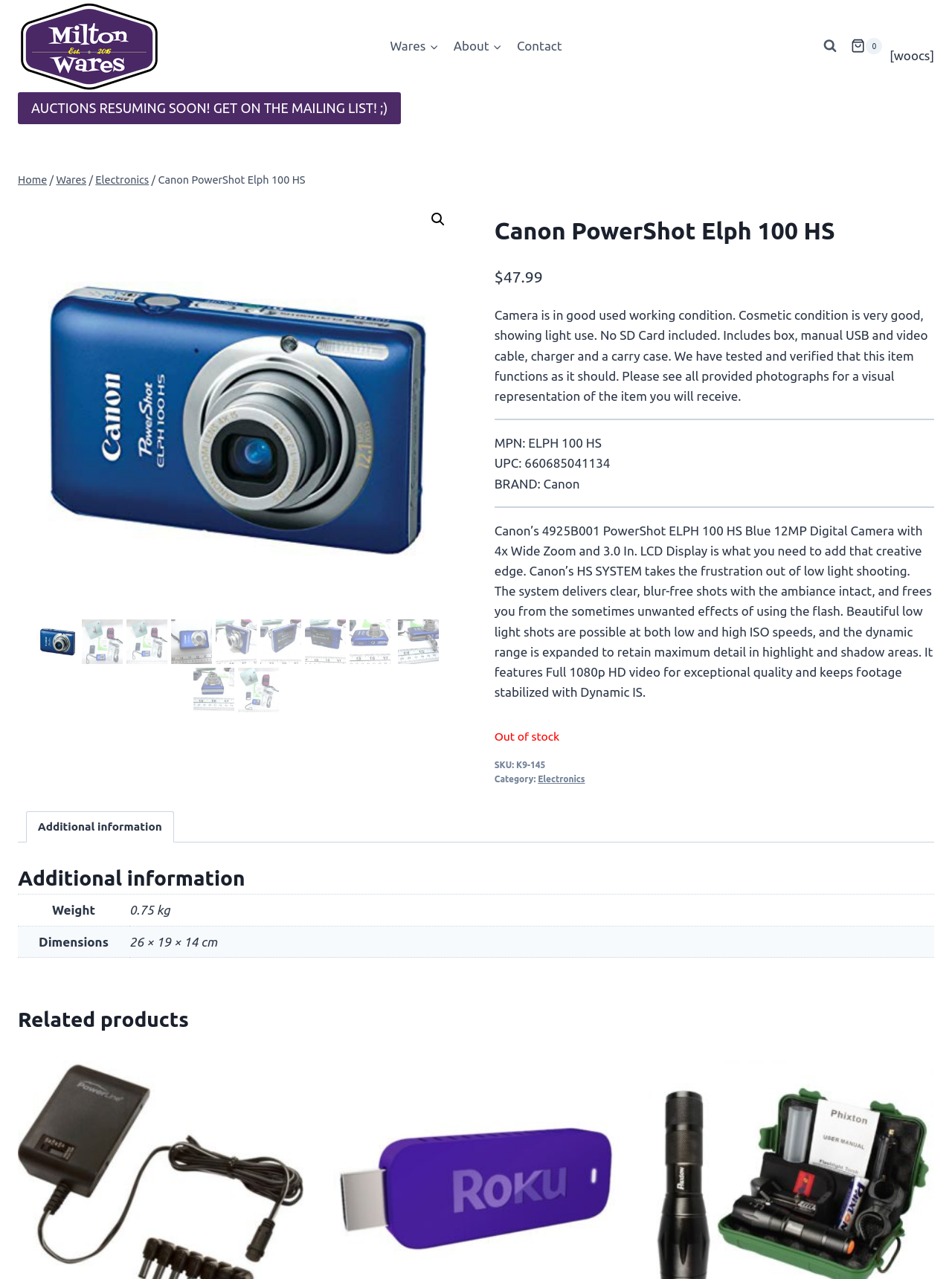What is the name of the camera?
Using the details shown in the screenshot, provide a comprehensive answer to the question.

I found the answer by looking at the heading element on the webpage, which says 'Canon PowerShot Elph 100 HS'. This is likely the name of the camera being described on the webpage.